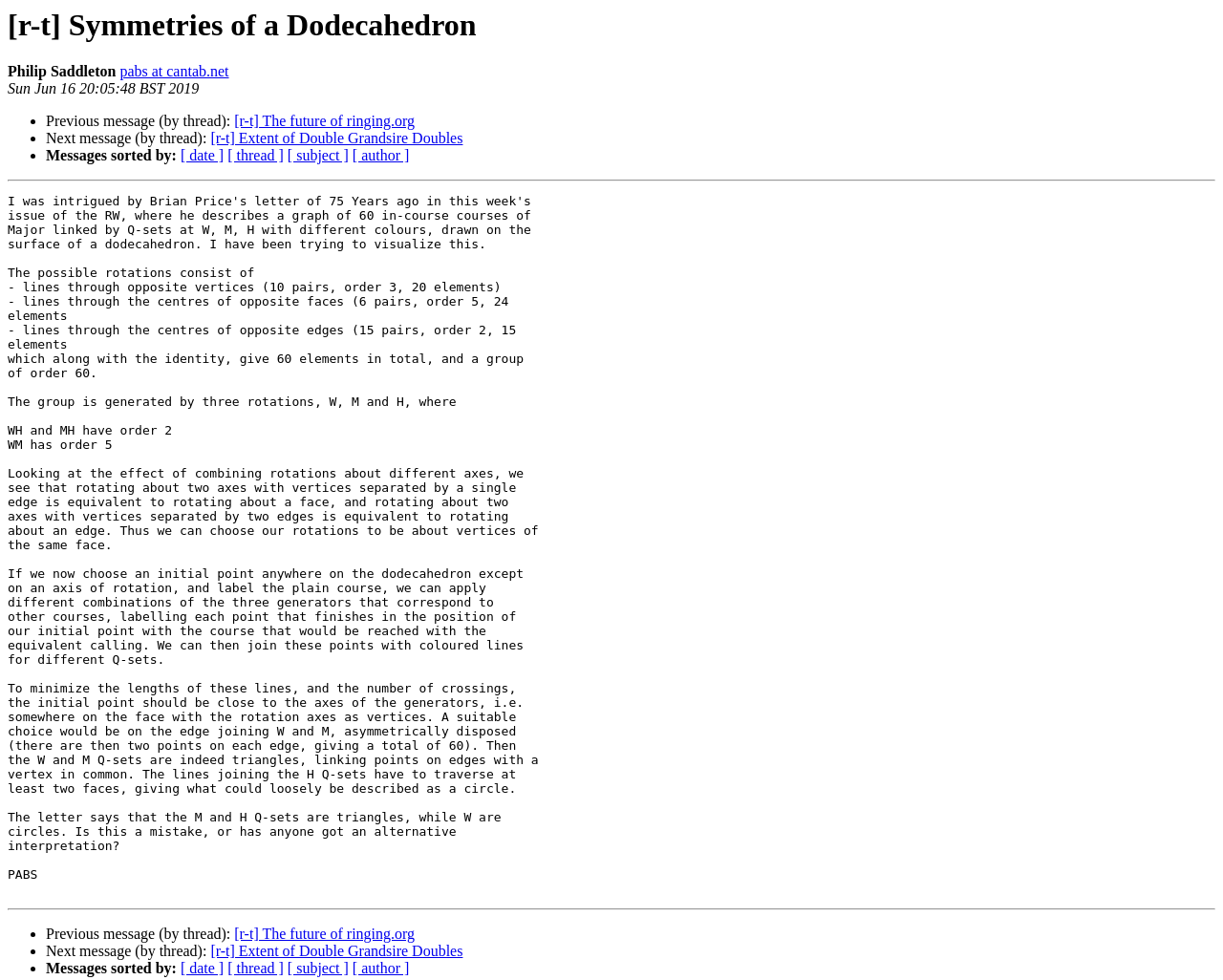Please answer the following question using a single word or phrase: 
What are the options to sort messages by?

date, thread, subject, author